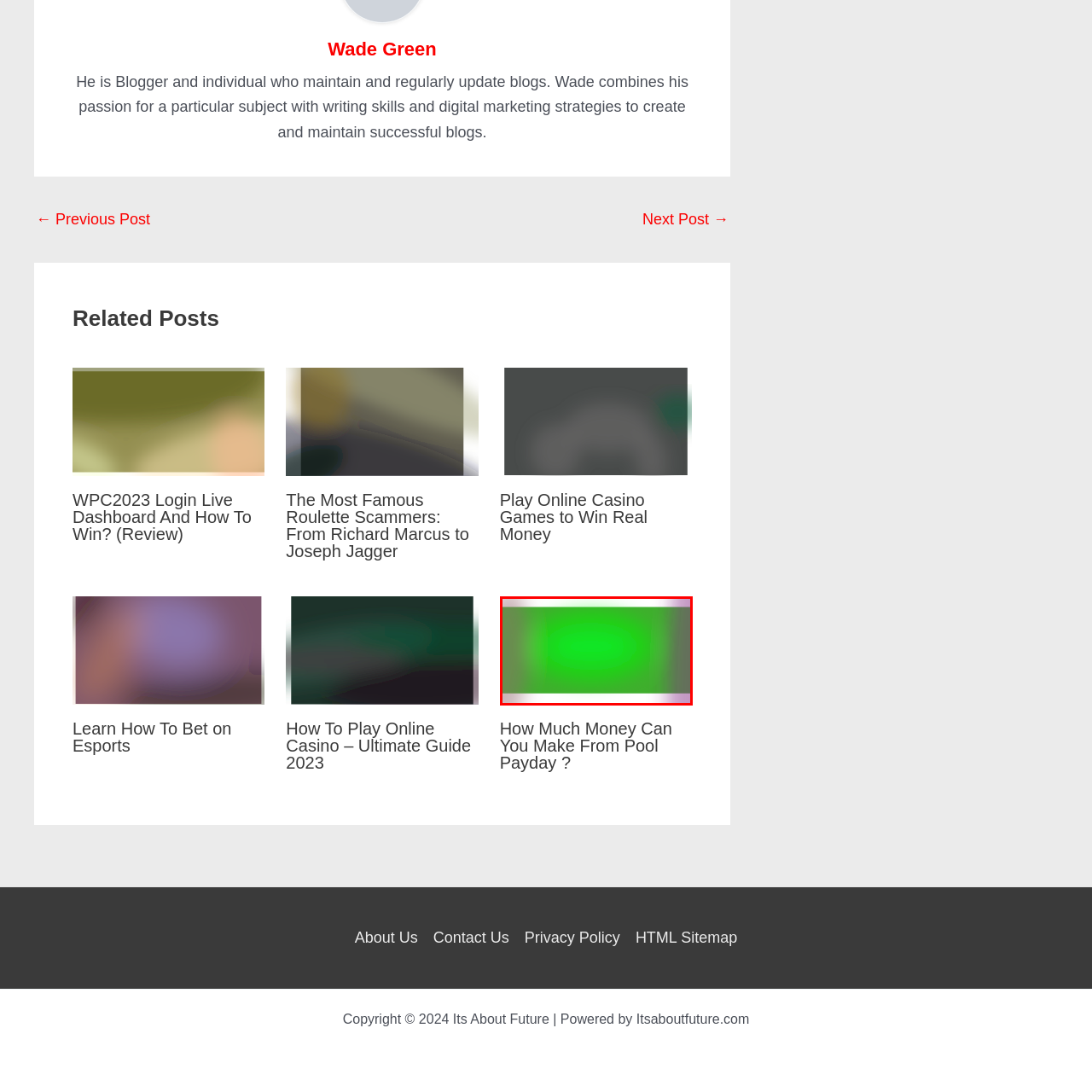Describe in detail what is happening in the image highlighted by the red border.

The image features a vibrant green rectangular graphic, characterized by a smooth, gradient finish that transitions toward the edges. This design is often used to symbolize growth, prosperity, or the digital realm, making it suitable in contexts like online gaming or financial discussions. The background surrounding the green graphic transitions from light to darker hues, adding depth and visual interest. This image is associated with a topic related to "Pool Payday," suggesting a playful or engaging approach to financial opportunities in the context of gaming or pool-related activities.